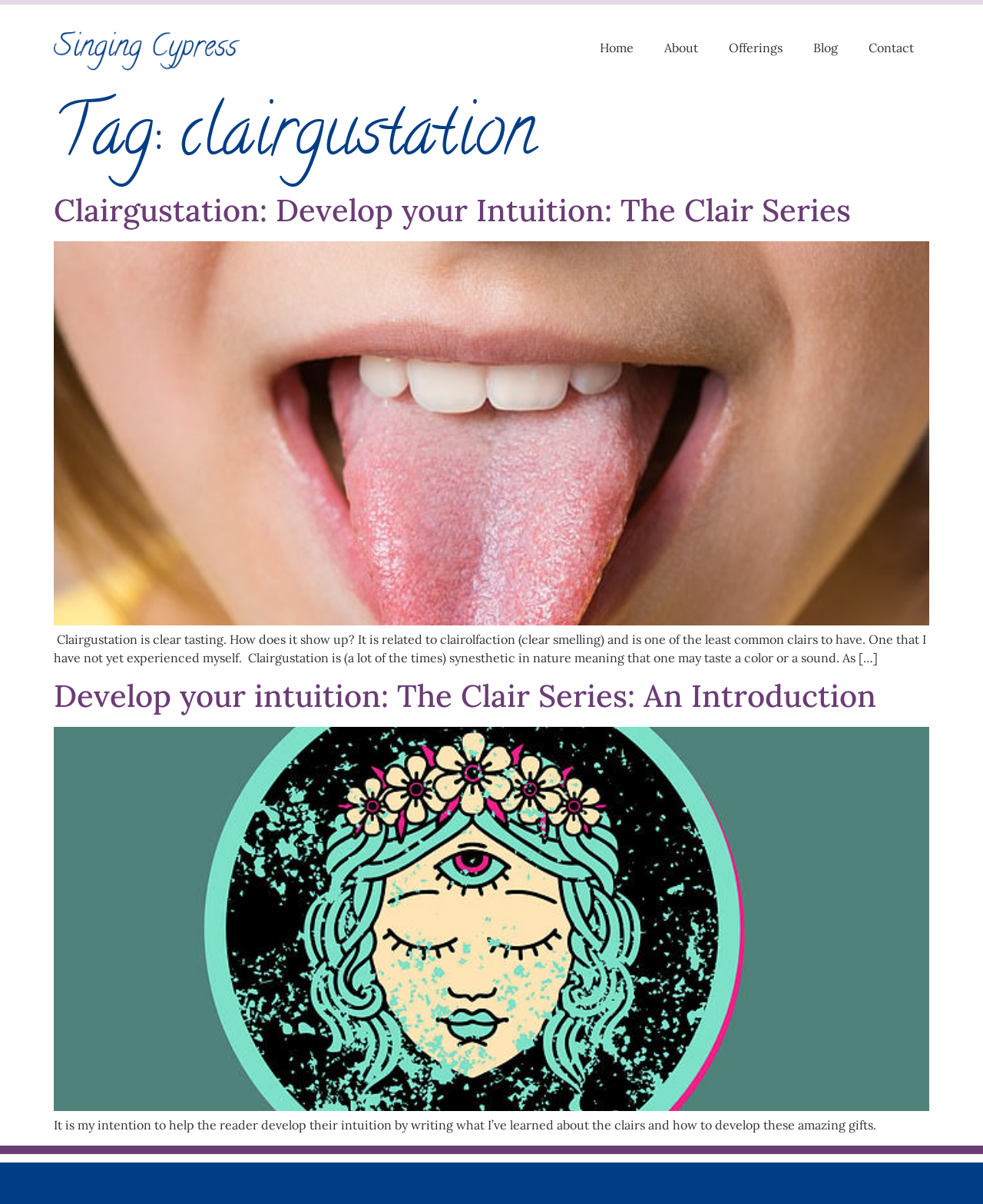Specify the bounding box coordinates of the element's area that should be clicked to execute the given instruction: "click on the link to learn more about the Clair Series". The coordinates should be four float numbers between 0 and 1, i.e., [left, top, right, bottom].

[0.055, 0.158, 0.866, 0.191]